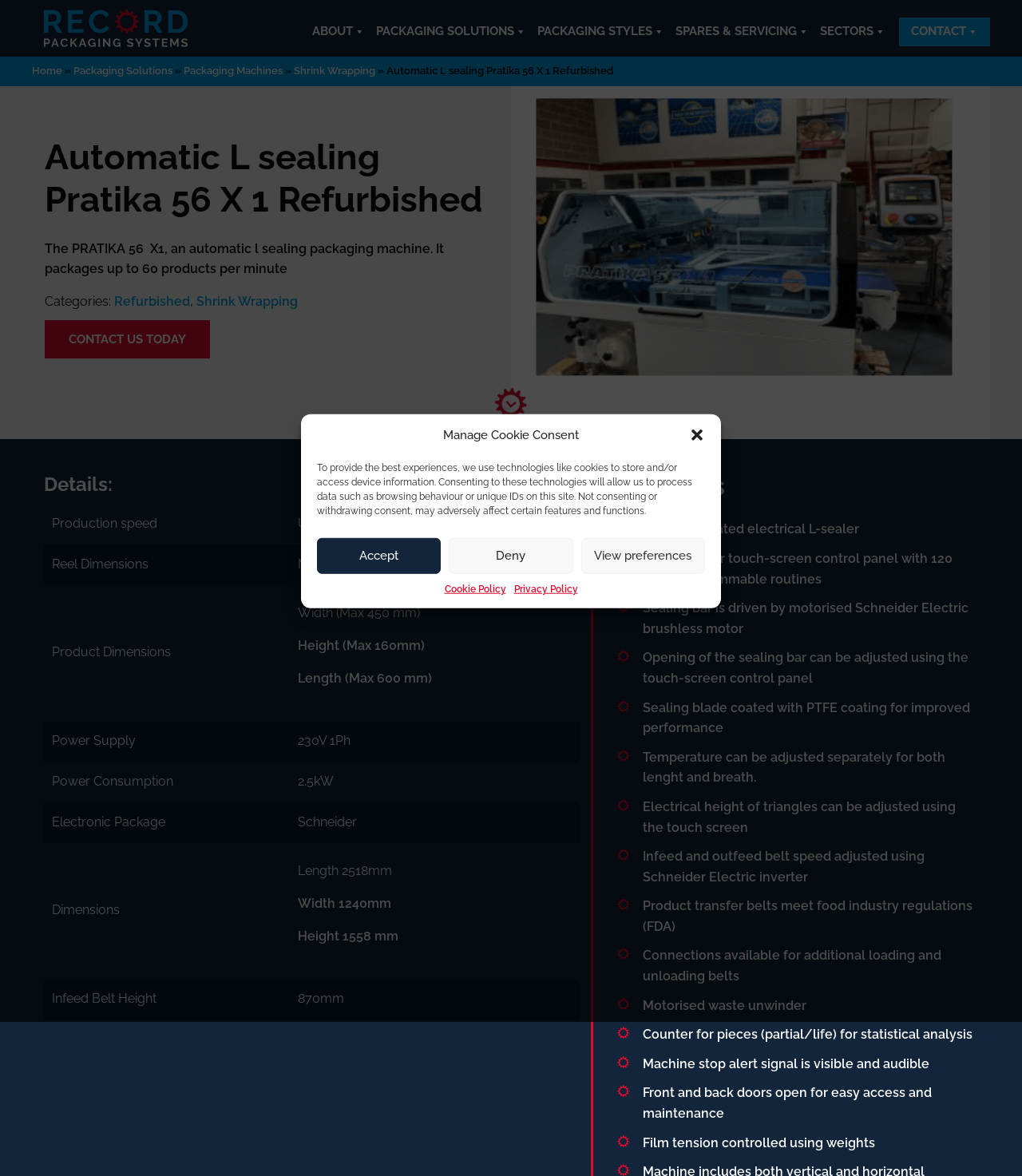Please indicate the bounding box coordinates of the element's region to be clicked to achieve the instruction: "Scroll down to view the product details". Provide the coordinates as four float numbers between 0 and 1, i.e., [left, top, right, bottom].

[0.478, 0.325, 0.522, 0.362]